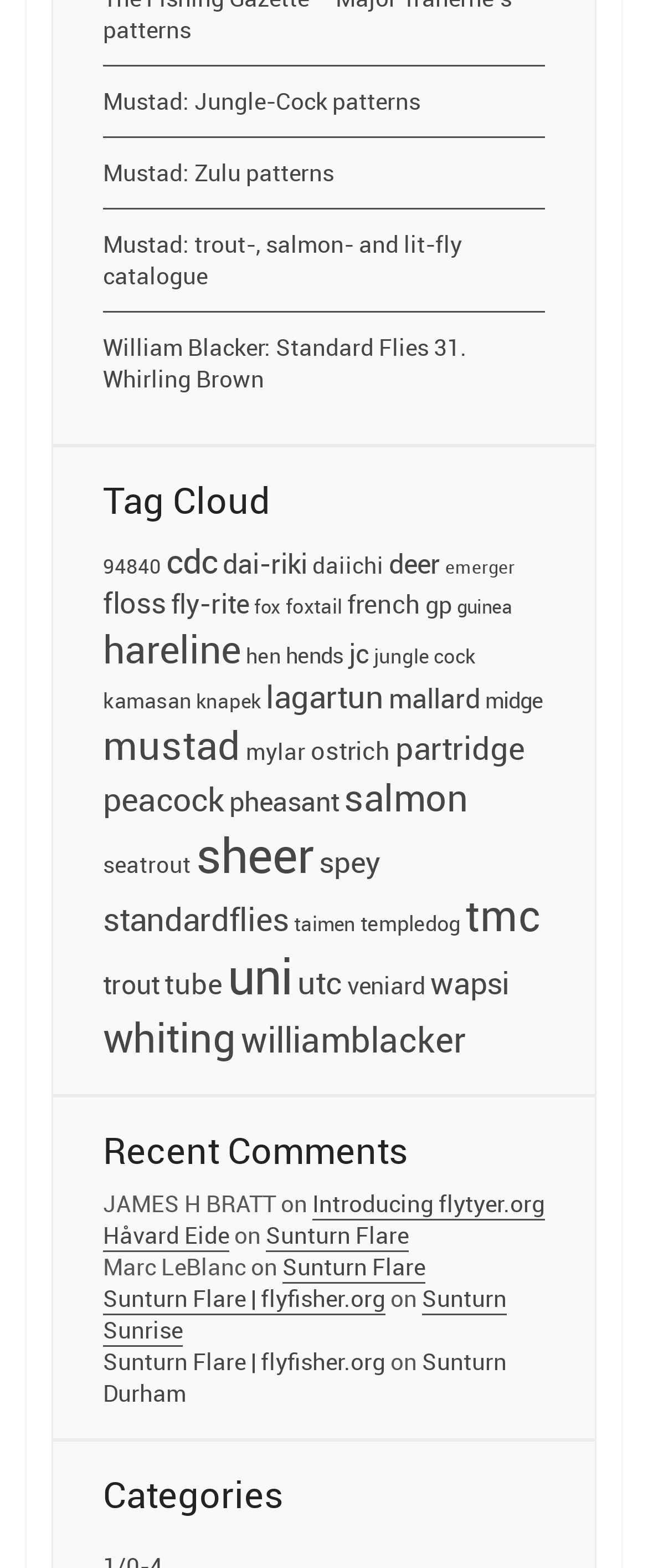Kindly respond to the following question with a single word or a brief phrase: 
How many links are there in the Tag Cloud section?

24